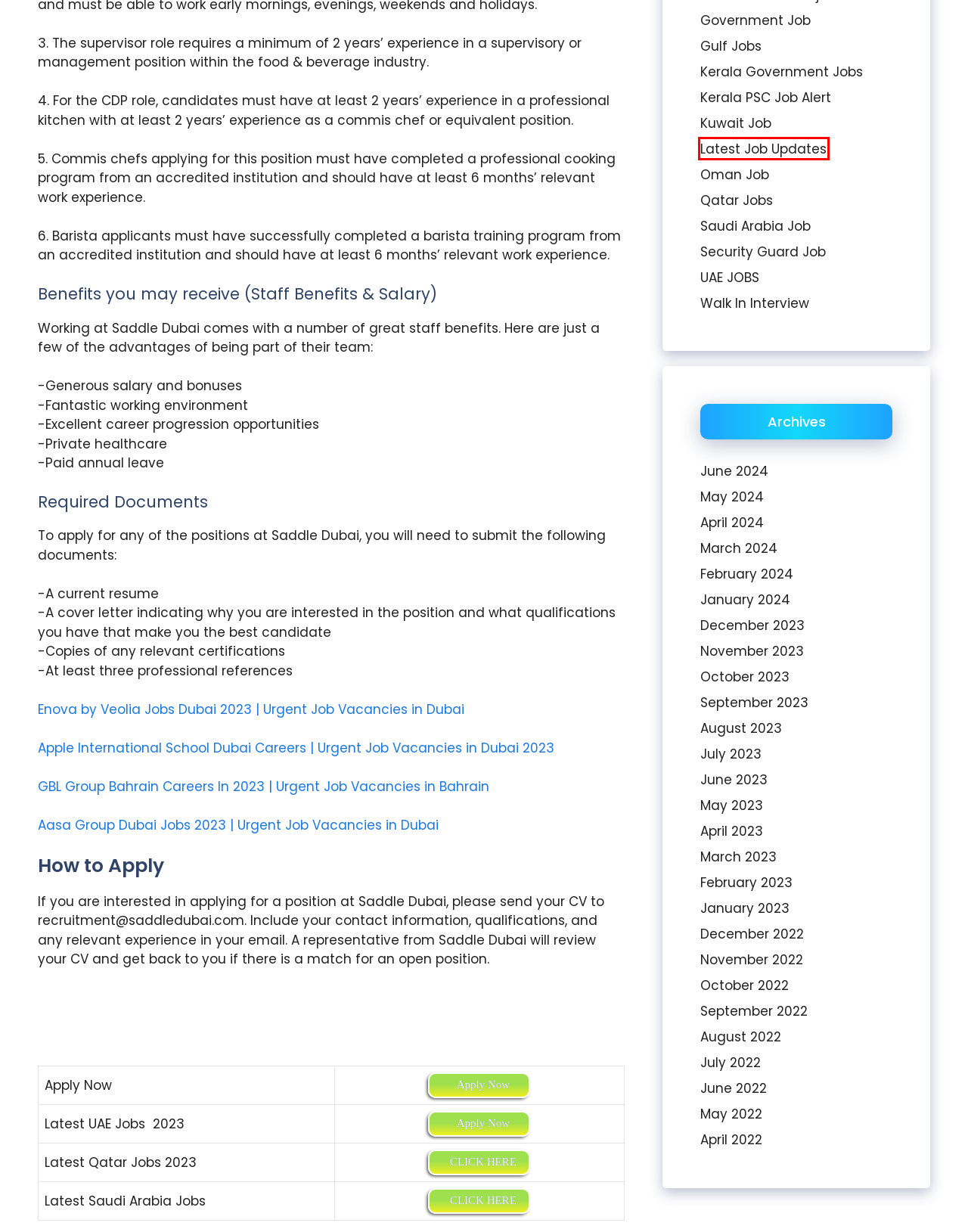You have a screenshot of a webpage, and a red bounding box highlights an element. Select the webpage description that best fits the new page after clicking the element within the bounding box. Options are:
A. May 2022 - GluJob.com
B. March 2023 - GluJob.com
C. June 2022 - GluJob.com
D. February 2023 - GluJob.com
E. July 2023 - GluJob.com
F. January 2024 - GluJob.com
G. Latest Job Updates - GluJob.com
H. October 2022 - GluJob.com

G